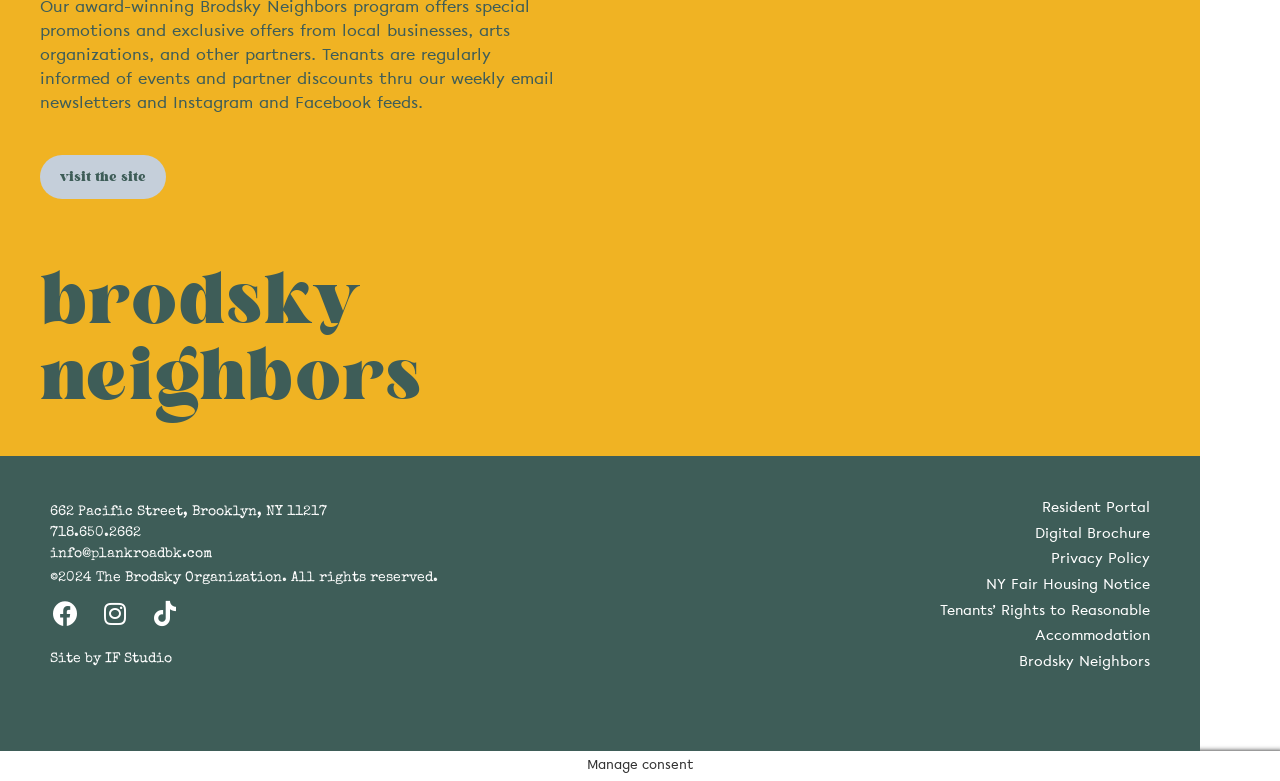Please answer the following question using a single word or phrase: 
What is the address of the organization?

662 Pacific Street, Brooklyn, NY 11217